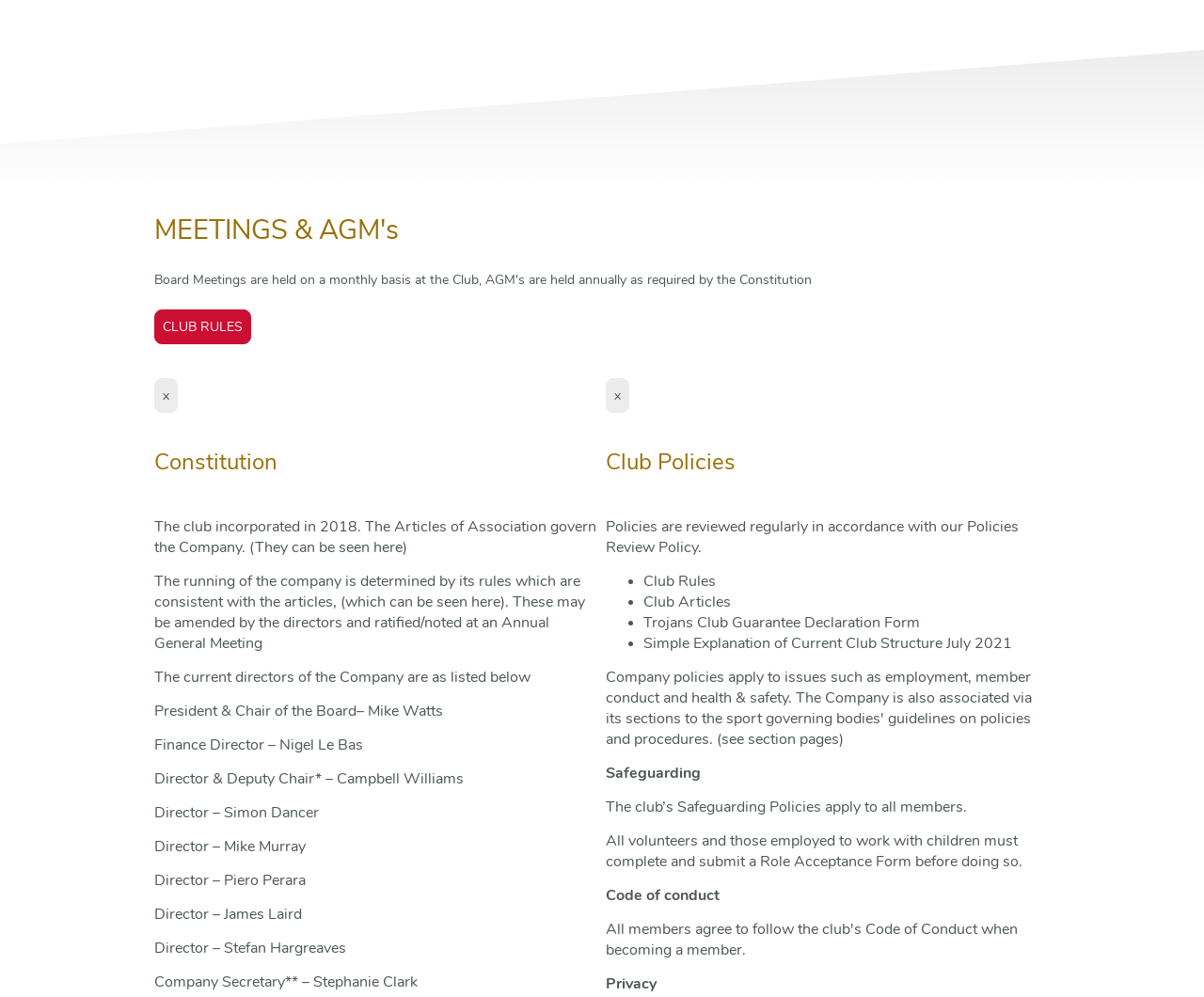What is the name of the policy that governs the review of policies?
Answer the question with detailed information derived from the image.

I found the answer by looking at the section about Club Policies, where it says 'Policies are reviewed regularly in accordance with our Policies Review Policy'.